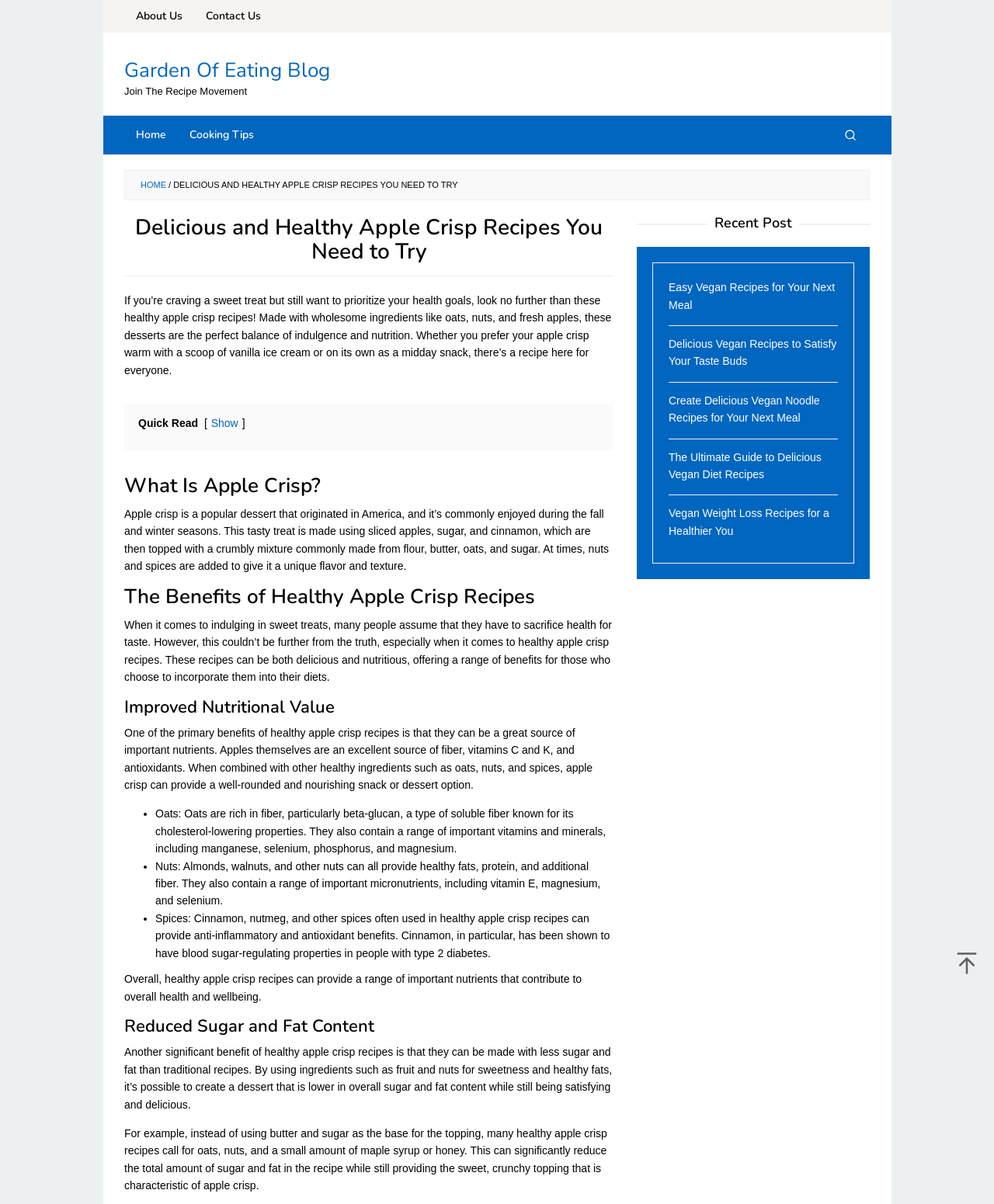Determine the bounding box coordinates of the clickable area required to perform the following instruction: "Search for a recipe". The coordinates should be represented as four float numbers between 0 and 1: [left, top, right, bottom].

[0.836, 0.096, 0.875, 0.128]